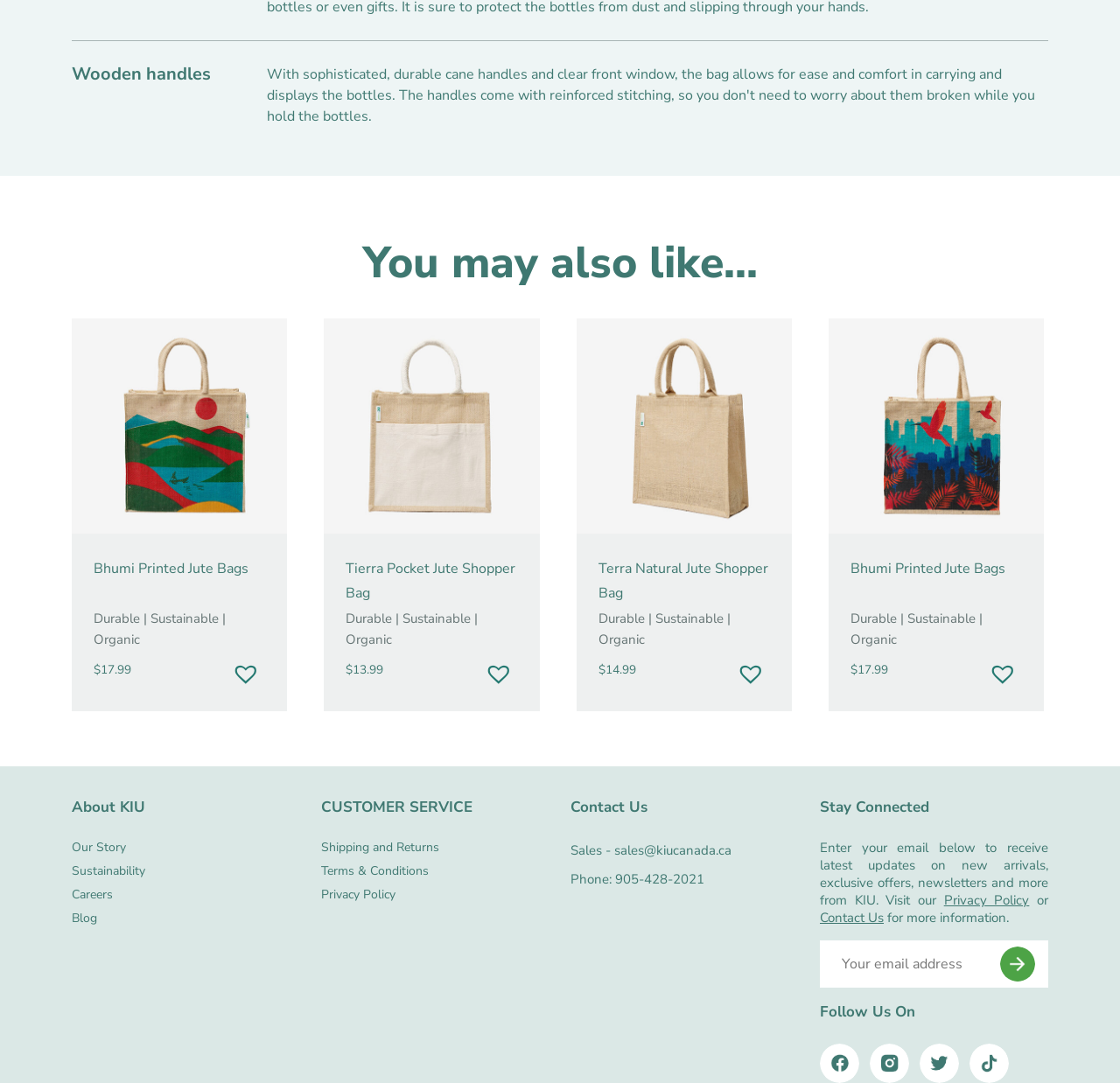Identify the bounding box for the given UI element using the description provided. Coordinates should be in the format (top-left x, top-left y, bottom-right x, bottom-right y) and must be between 0 and 1. Here is the description: Feb 7, 2024

None